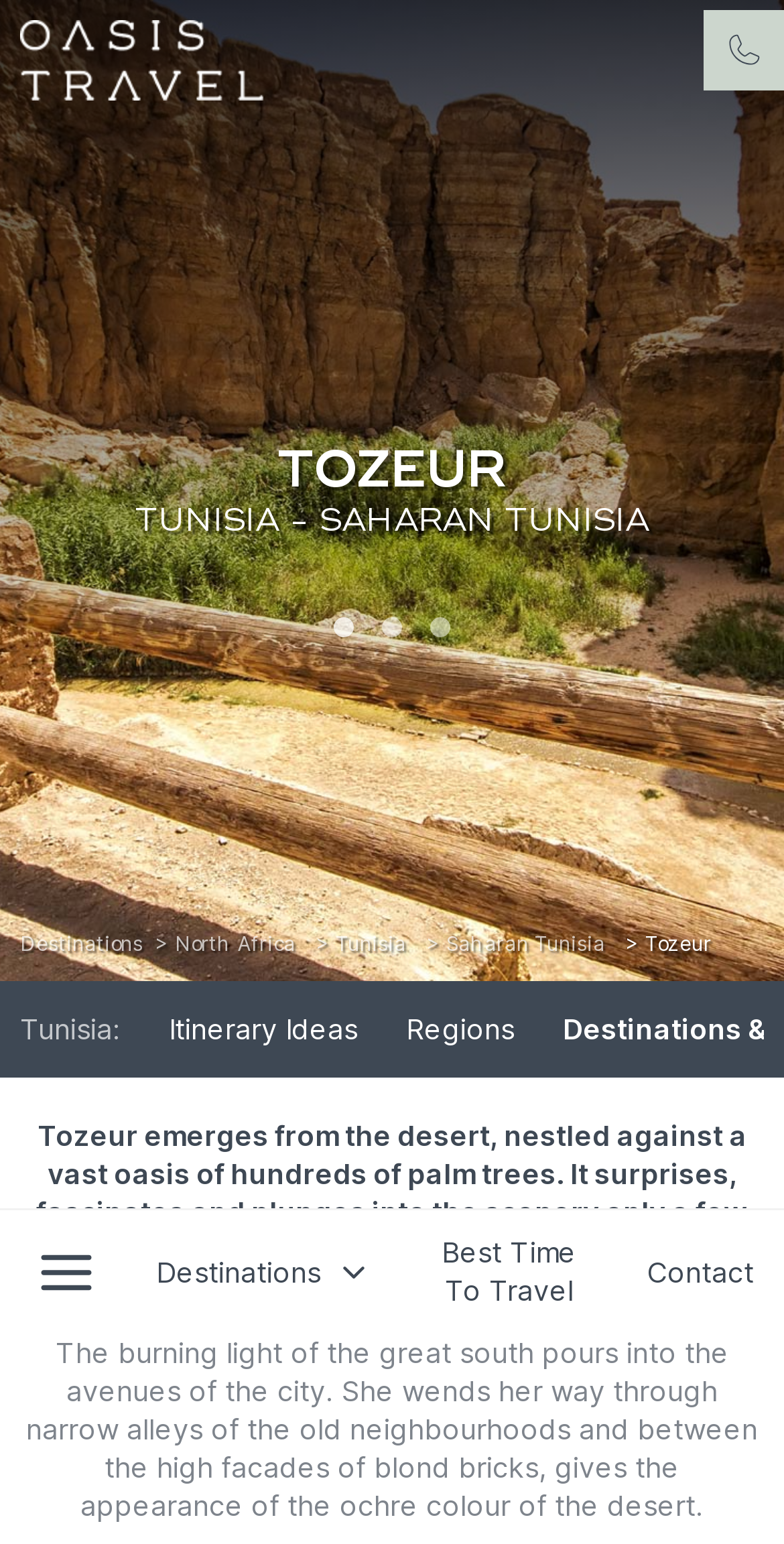Please identify the bounding box coordinates of the clickable region that I should interact with to perform the following instruction: "Go to Destinations". The coordinates should be expressed as four float numbers between 0 and 1, i.e., [left, top, right, bottom].

[0.181, 0.794, 0.427, 0.855]